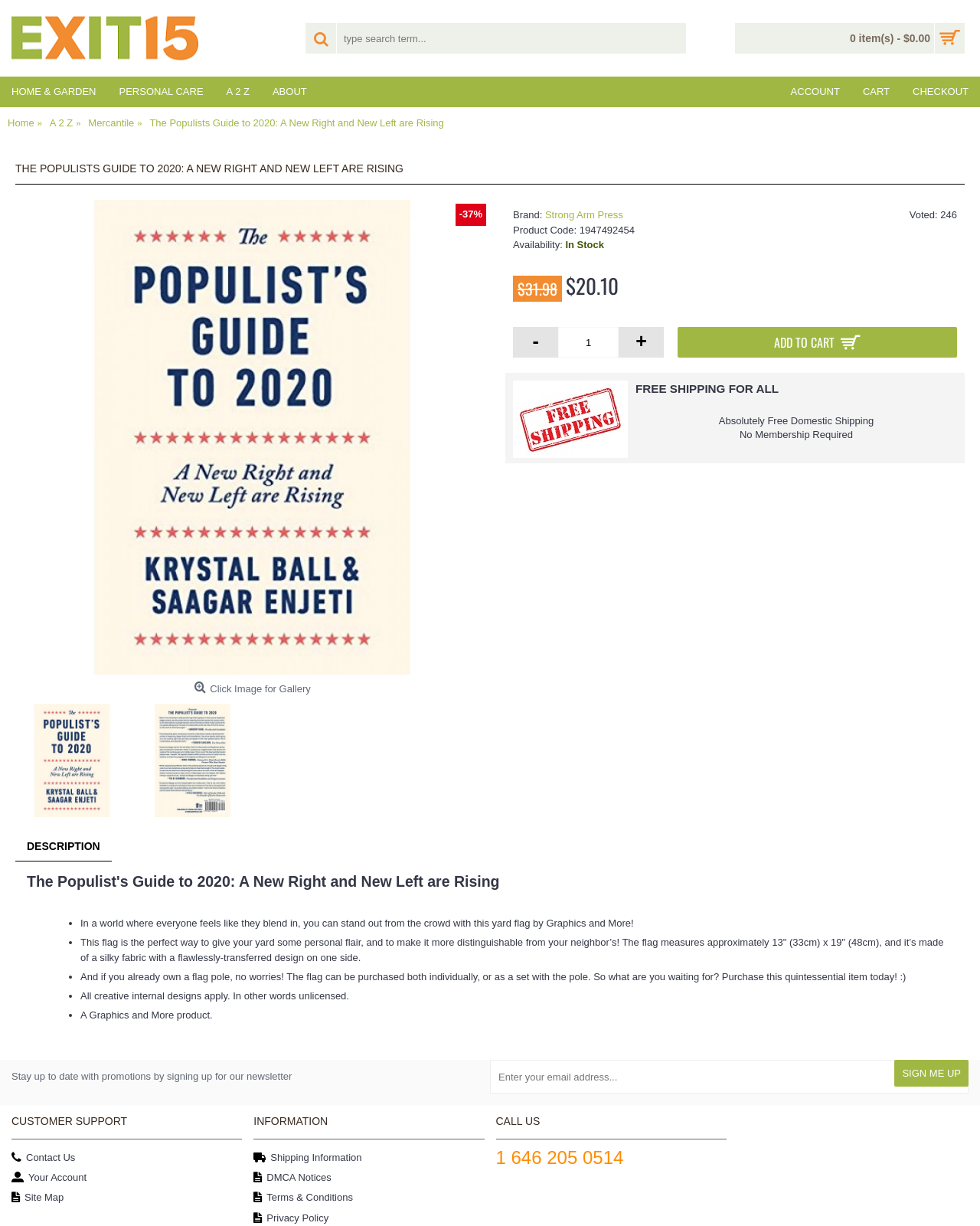Please provide a detailed answer to the question below by examining the image:
What is the purpose of the flag?

I inferred this answer by reading the product description, which mentions that the flag is 'the perfect way to give your yard some personal flair, and to make it more distinguishable from your neighbor’s!'.